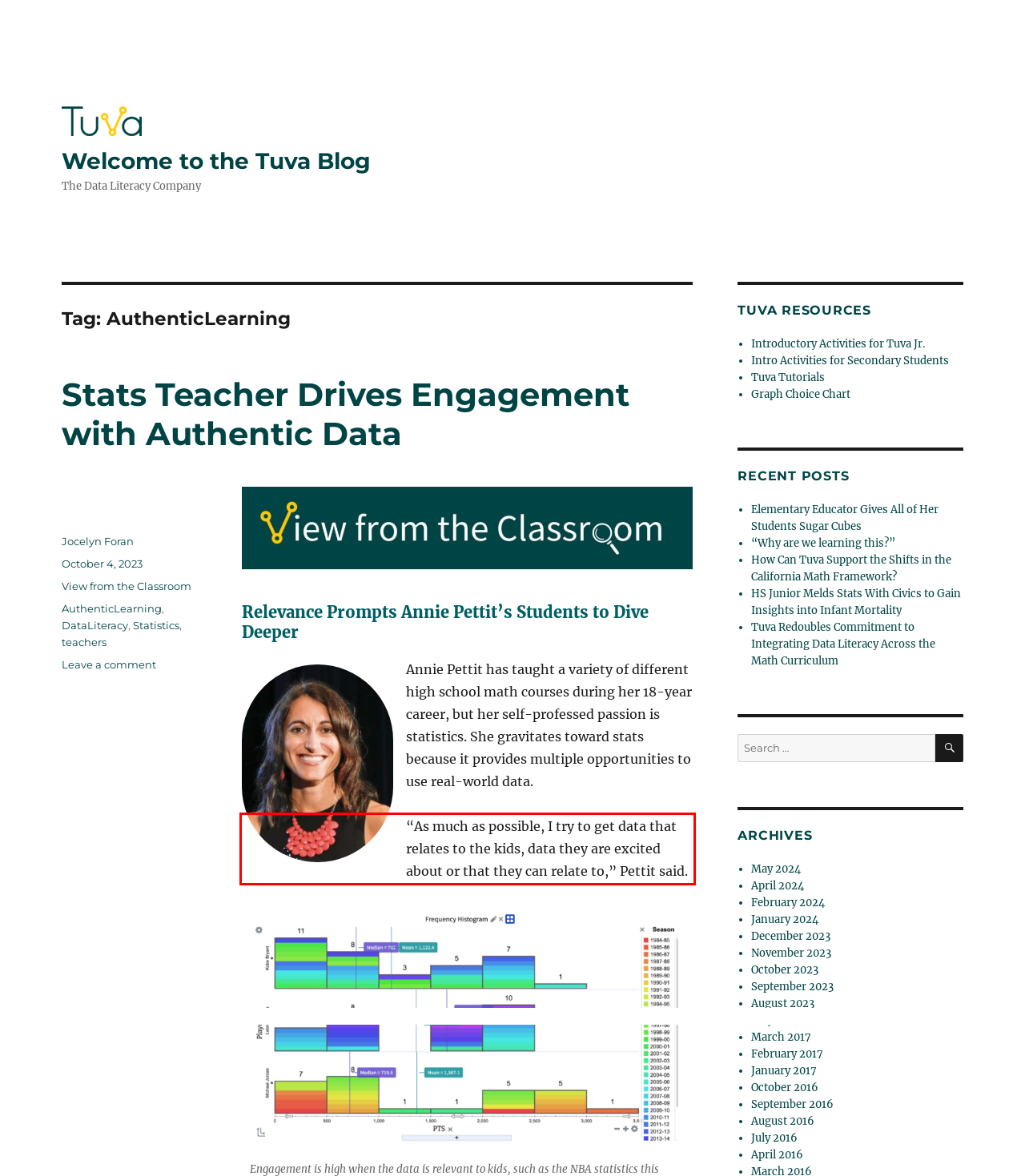Please perform OCR on the text within the red rectangle in the webpage screenshot and return the text content.

“As much as possible, I try to get data that relates to the kids, data they are excited about or that they can relate to,” Pettit said.